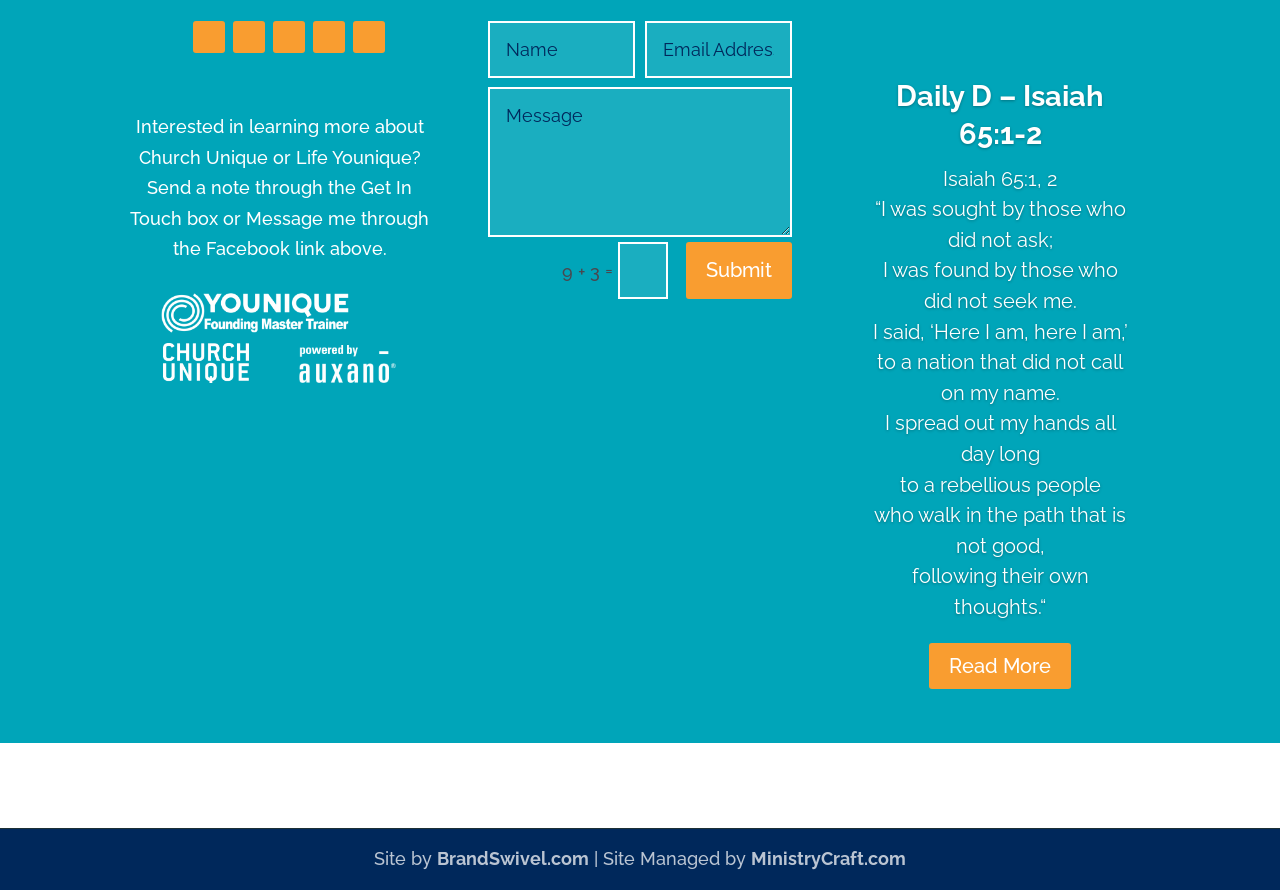Please mark the bounding box coordinates of the area that should be clicked to carry out the instruction: "Visit the BrandSwivel.com website".

[0.341, 0.953, 0.46, 0.977]